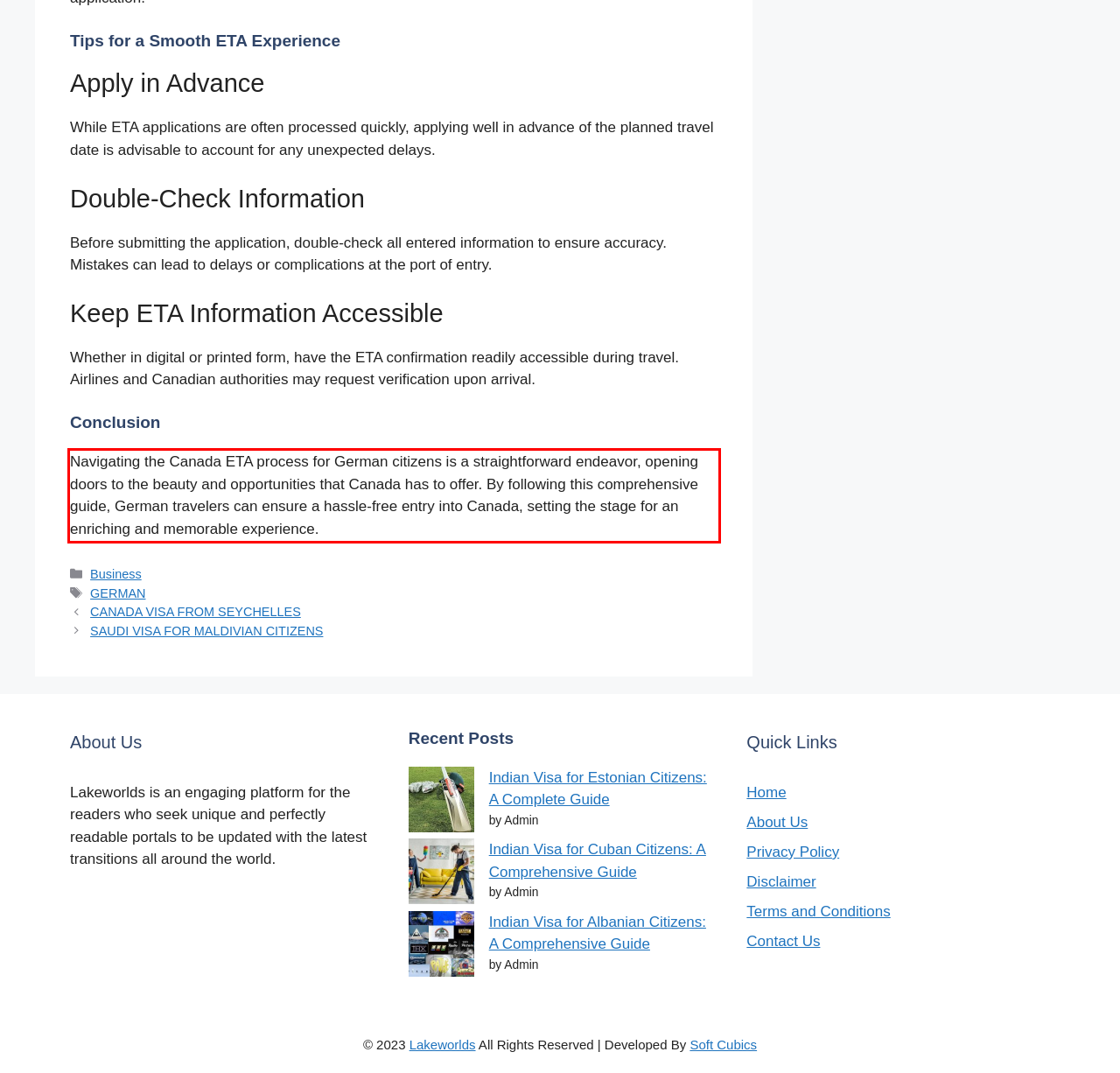The screenshot you have been given contains a UI element surrounded by a red rectangle. Use OCR to read and extract the text inside this red rectangle.

Navigating the Canada ETA process for German citizens is a straightforward endeavor, opening doors to the beauty and opportunities that Canada has to offer. By following this comprehensive guide, German travelers can ensure a hassle-free entry into Canada, setting the stage for an enriching and memorable experience.